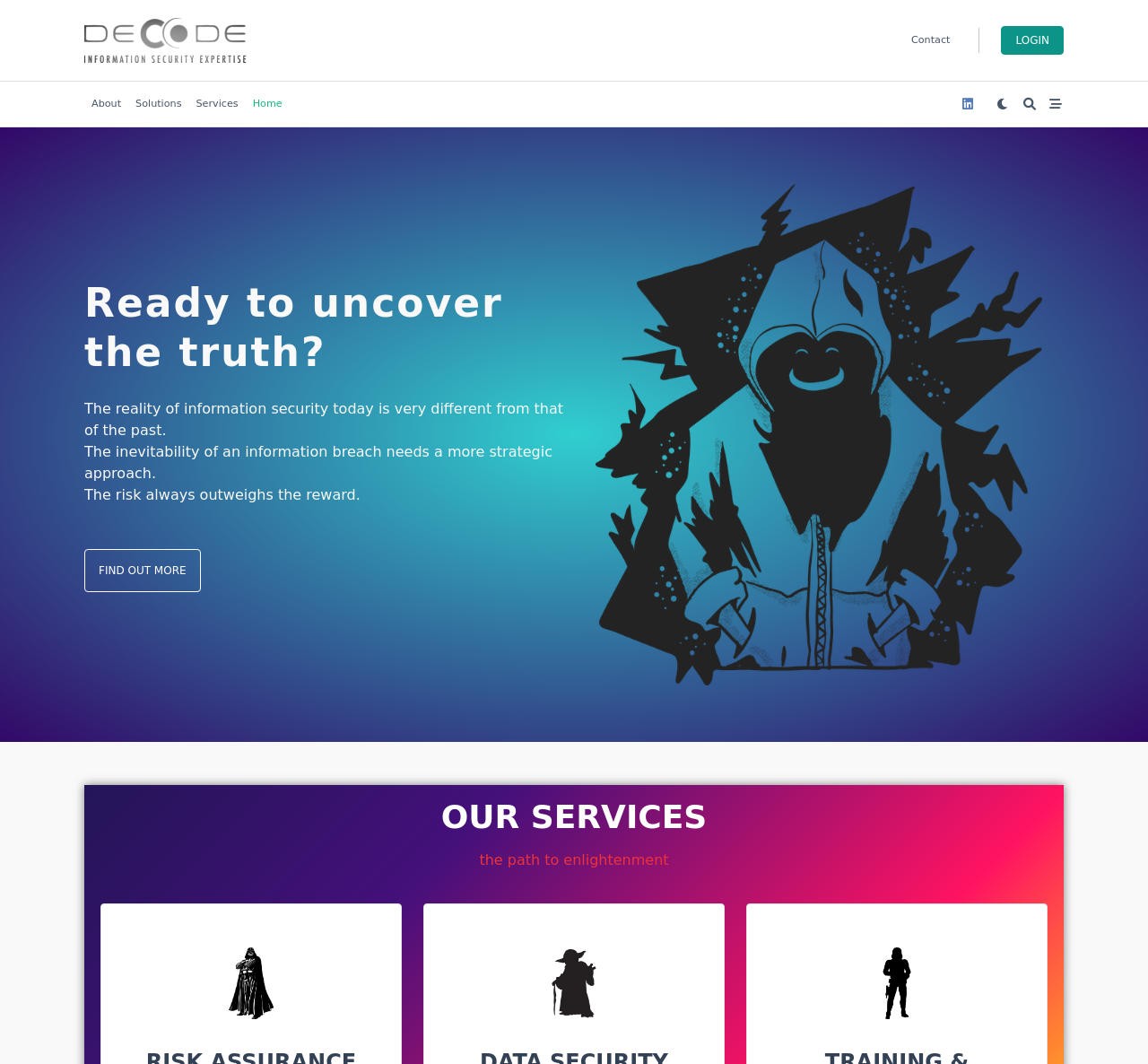Pinpoint the bounding box coordinates of the element that must be clicked to accomplish the following instruction: "click the decodesystems logo". The coordinates should be in the format of four float numbers between 0 and 1, i.e., [left, top, right, bottom].

[0.073, 0.017, 0.215, 0.059]